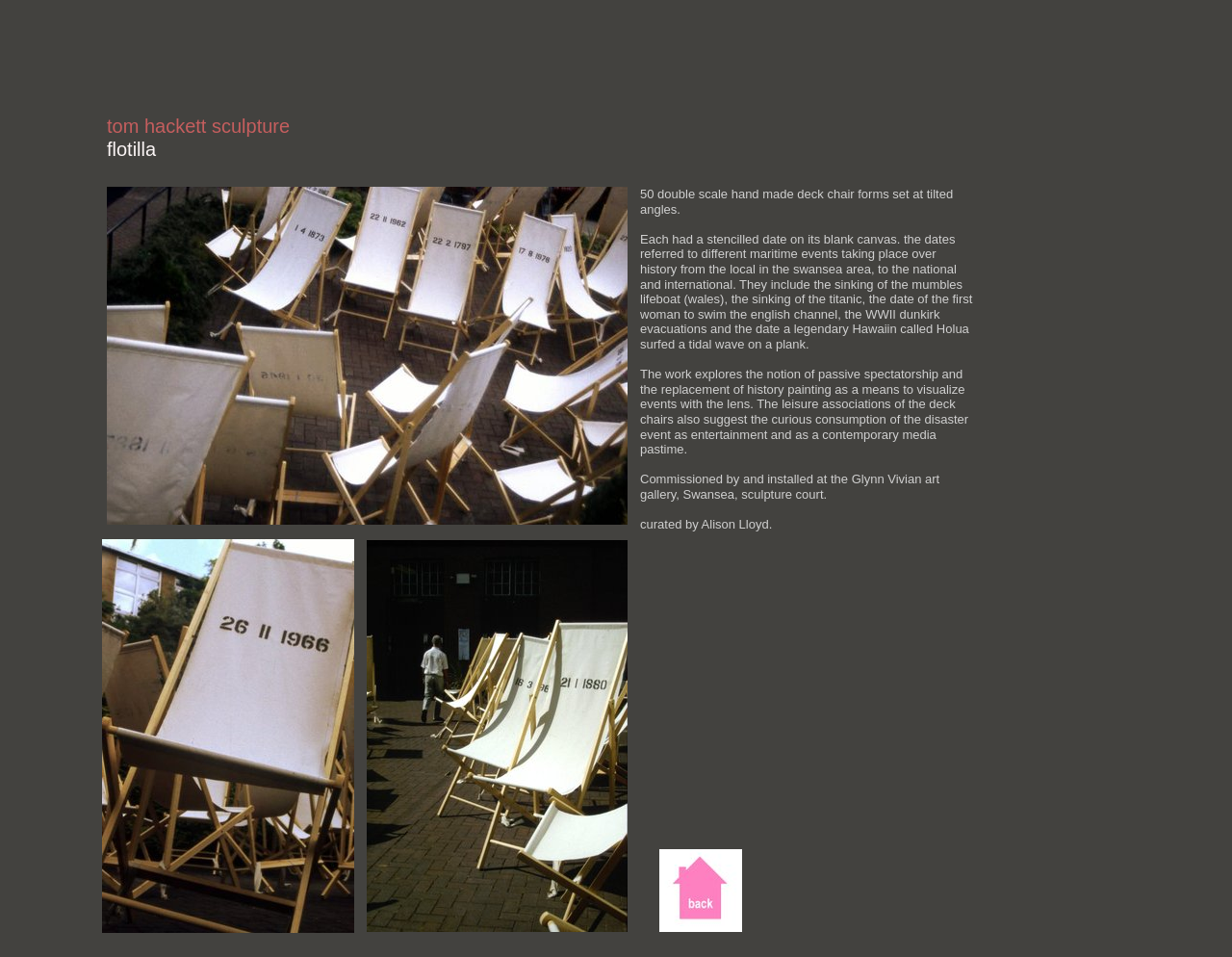Analyze the image and give a detailed response to the question:
How many deck chairs are there?

The text '50 double scale hand made deck chair forms set at tilted angles' indicates that there are 50 deck chairs in the sculpture.